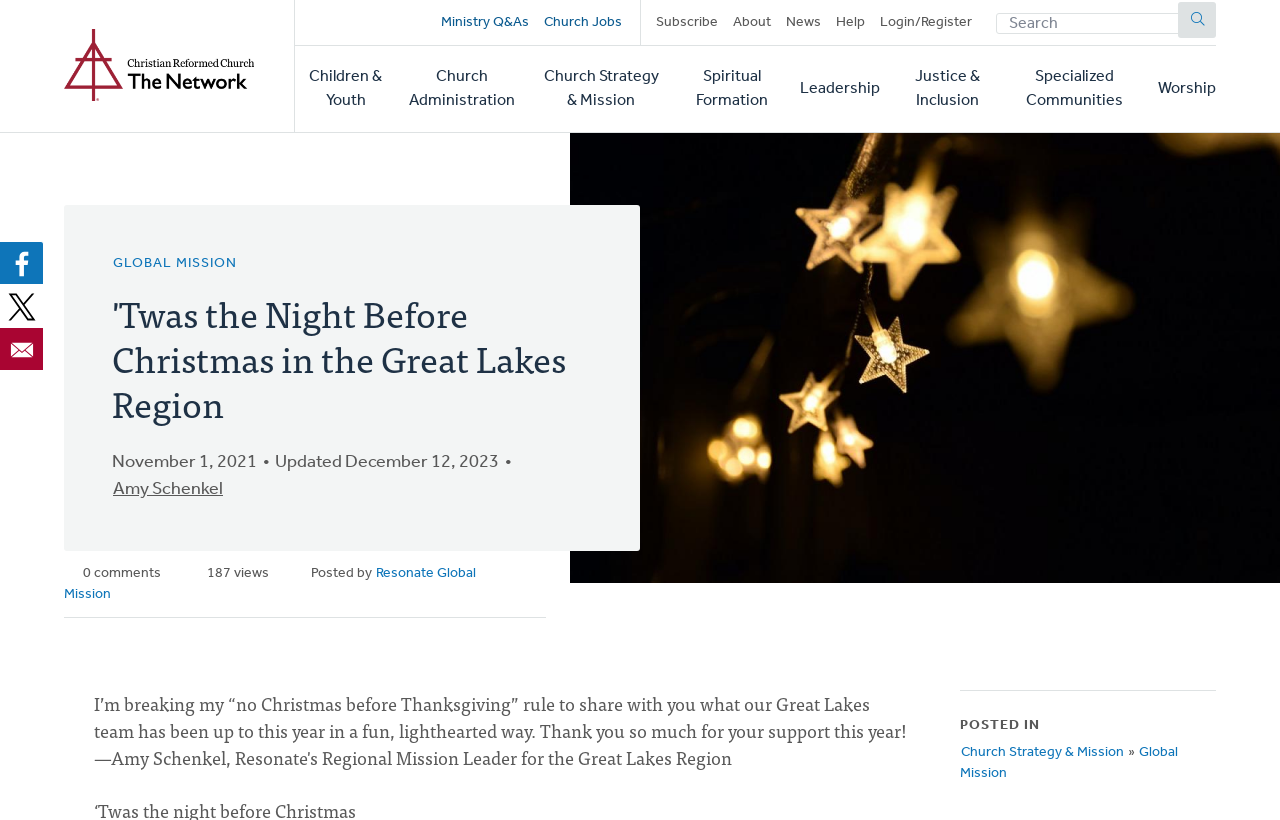Identify the bounding box coordinates of the clickable region required to complete the instruction: "Read the article about GLOBAL MISSION". The coordinates should be given as four float numbers within the range of 0 and 1, i.e., [left, top, right, bottom].

[0.088, 0.311, 0.186, 0.332]